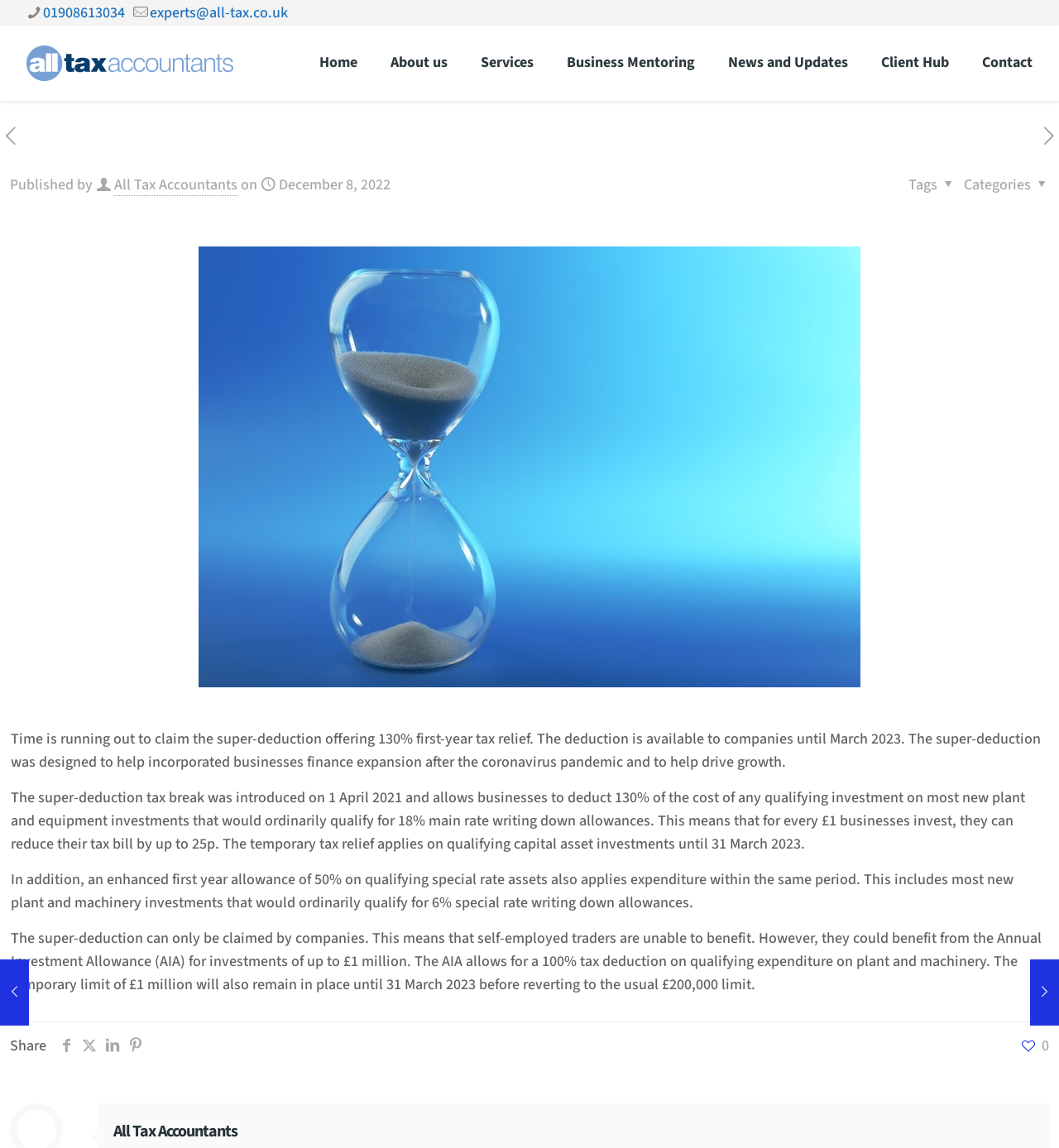Please determine the bounding box coordinates of the area that needs to be clicked to complete this task: 'Click on the link to learn about the website's services'. The coordinates must be four float numbers between 0 and 1, formatted as [left, top, right, bottom].

None